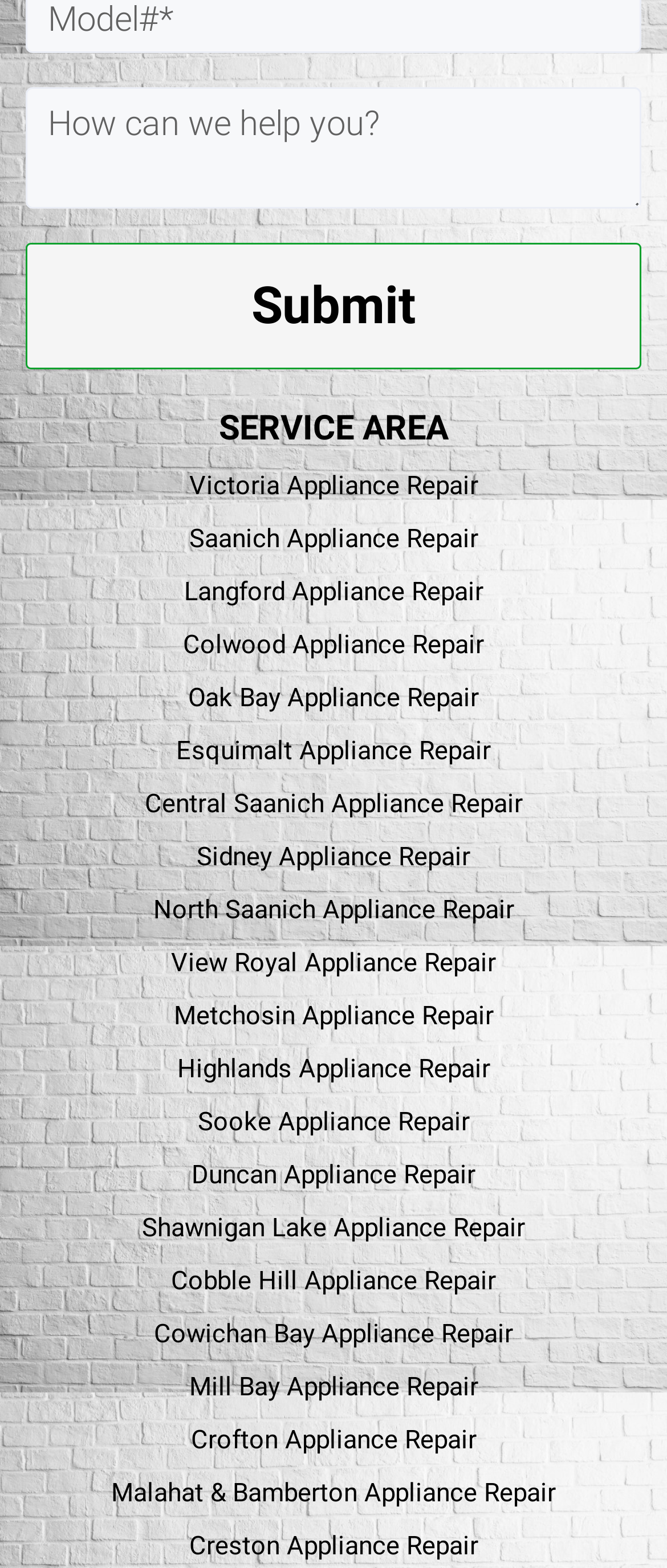Indicate the bounding box coordinates of the clickable region to achieve the following instruction: "search for appliance repair services."

[0.038, 0.056, 0.962, 0.133]